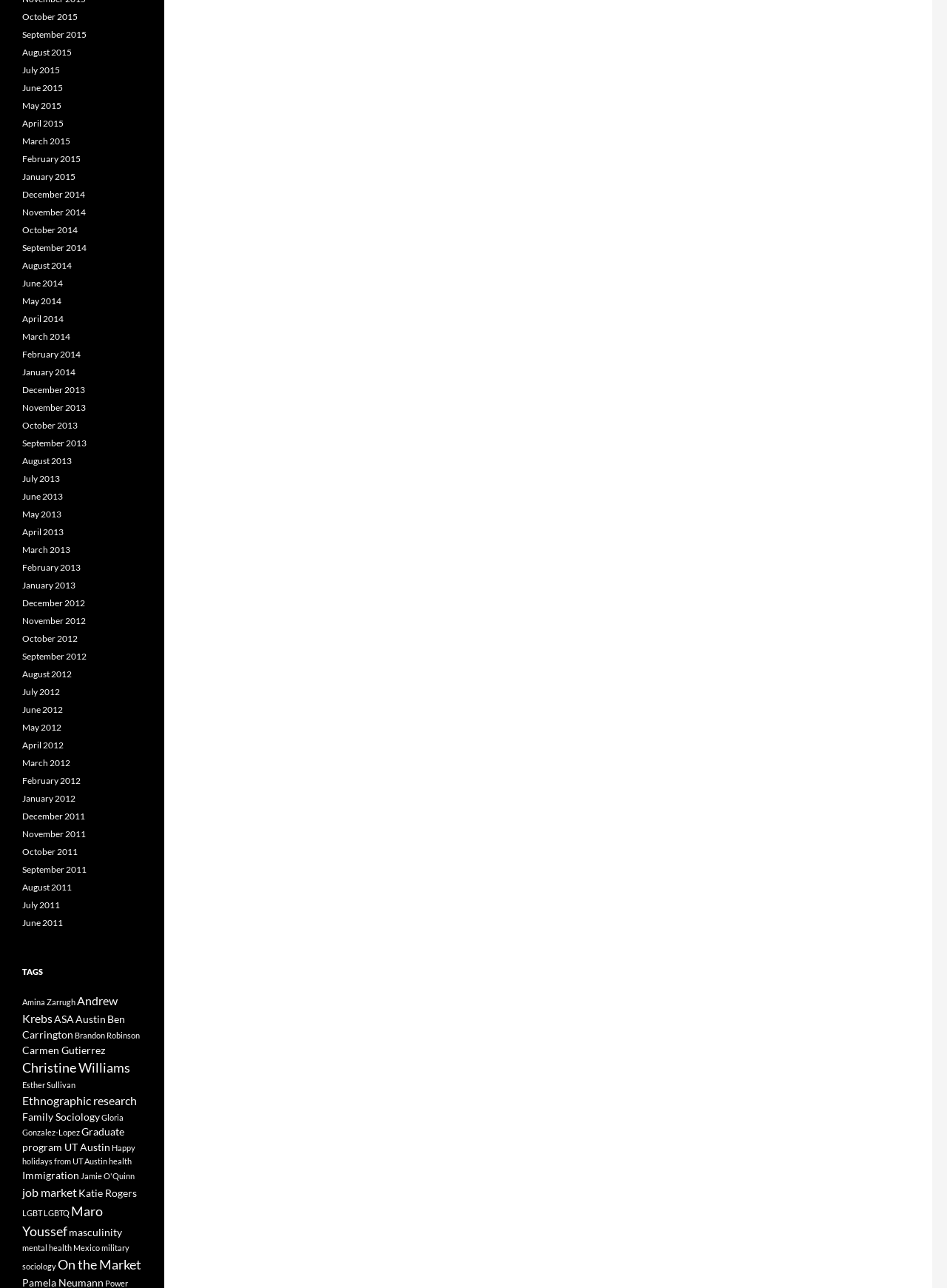Please identify the bounding box coordinates of the area that needs to be clicked to fulfill the following instruction: "Explore Ethnographic research."

[0.023, 0.849, 0.145, 0.86]